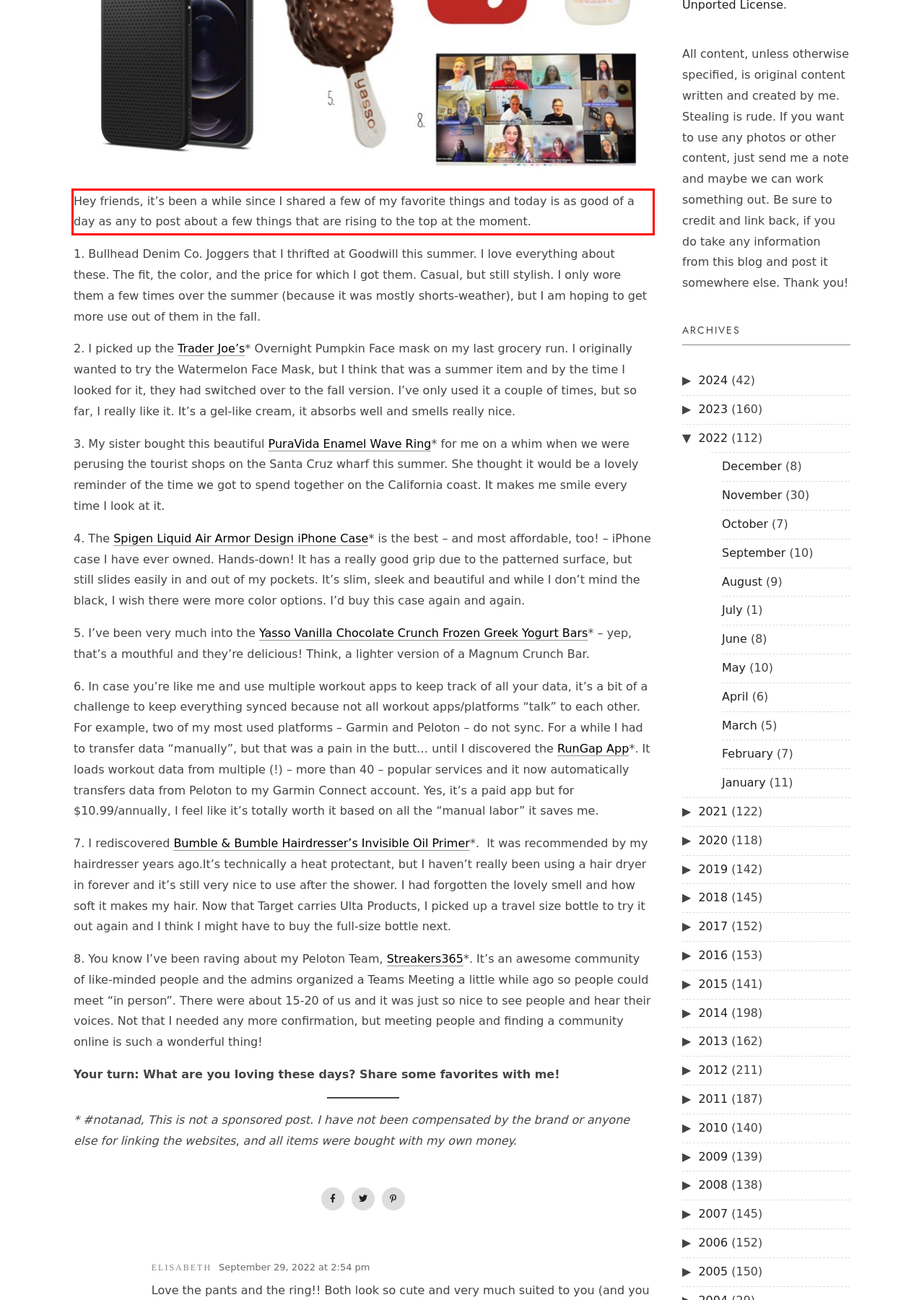Please use OCR to extract the text content from the red bounding box in the provided webpage screenshot.

Hey friends, it’s been a while since I shared a few of my favorite things and today is as good of a day as any to post about a few things that are rising to the top at the moment.